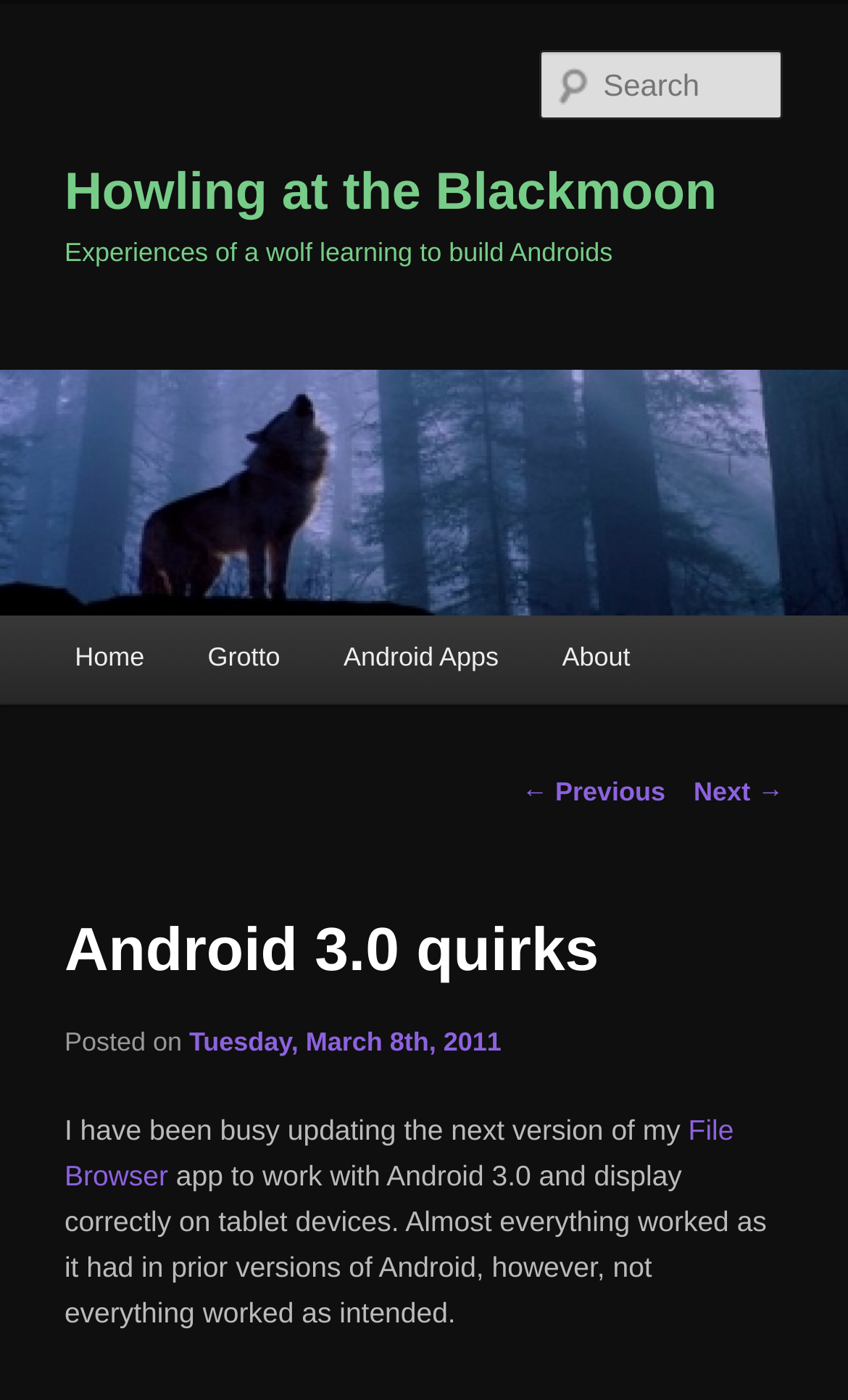What is the date of the post?
Answer the question with a single word or phrase by looking at the picture.

Tuesday, March 8th, 2011